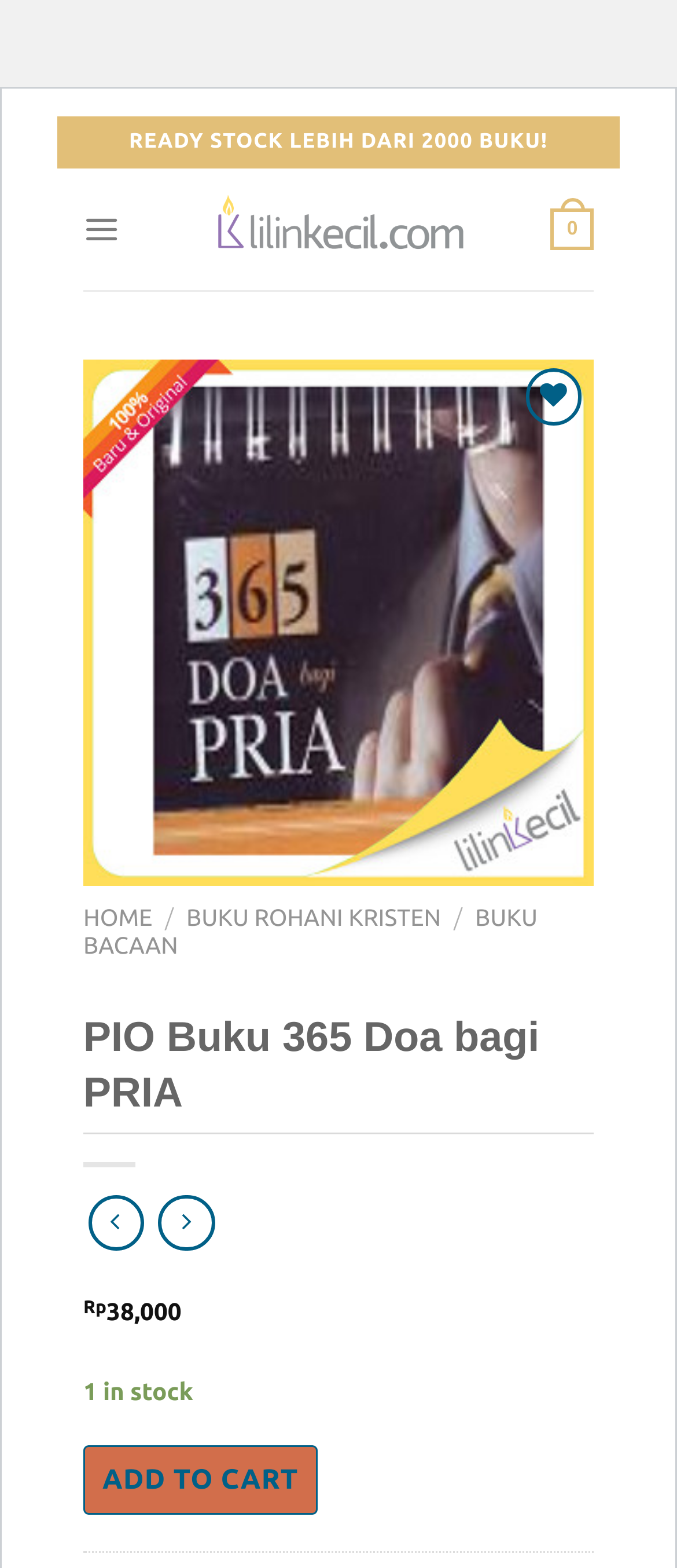Please determine the bounding box coordinates of the clickable area required to carry out the following instruction: "Click the 'ADD TO CART' button". The coordinates must be four float numbers between 0 and 1, represented as [left, top, right, bottom].

[0.123, 0.922, 0.469, 0.966]